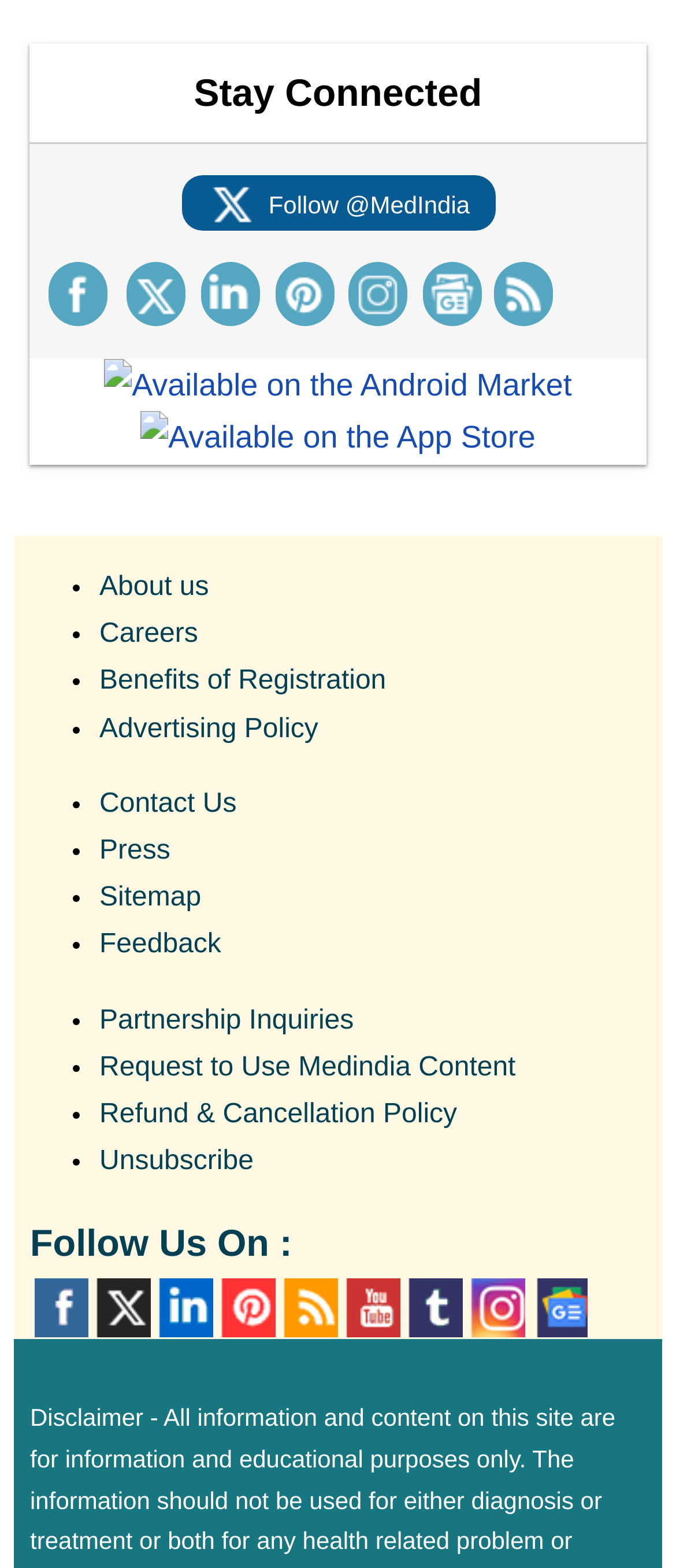Provide the bounding box coordinates of the area you need to click to execute the following instruction: "Click on Facebook".

[0.05, 0.814, 0.132, 0.854]